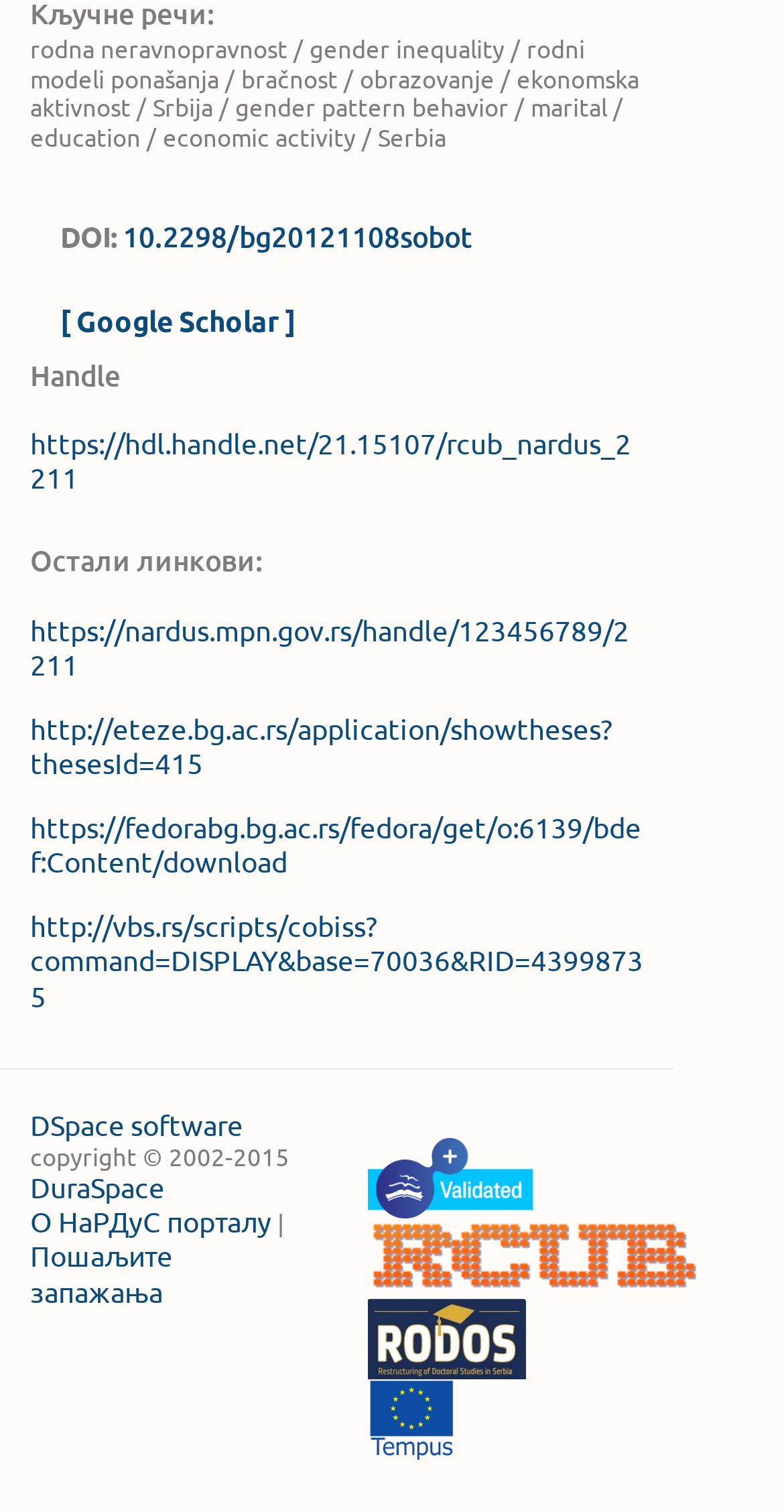What is the text of the first StaticText element?
Please provide a full and detailed response to the question.

The text of the first StaticText element can be found at the top of the webpage, which is 'rodna neravnopravnost / gender inequality / rodni modeli ponašanja / bračnost / obrazovanje / ekonomska aktivnost / Srbija / gender pattern behavior / marital / education / economic activity / Serbia'.